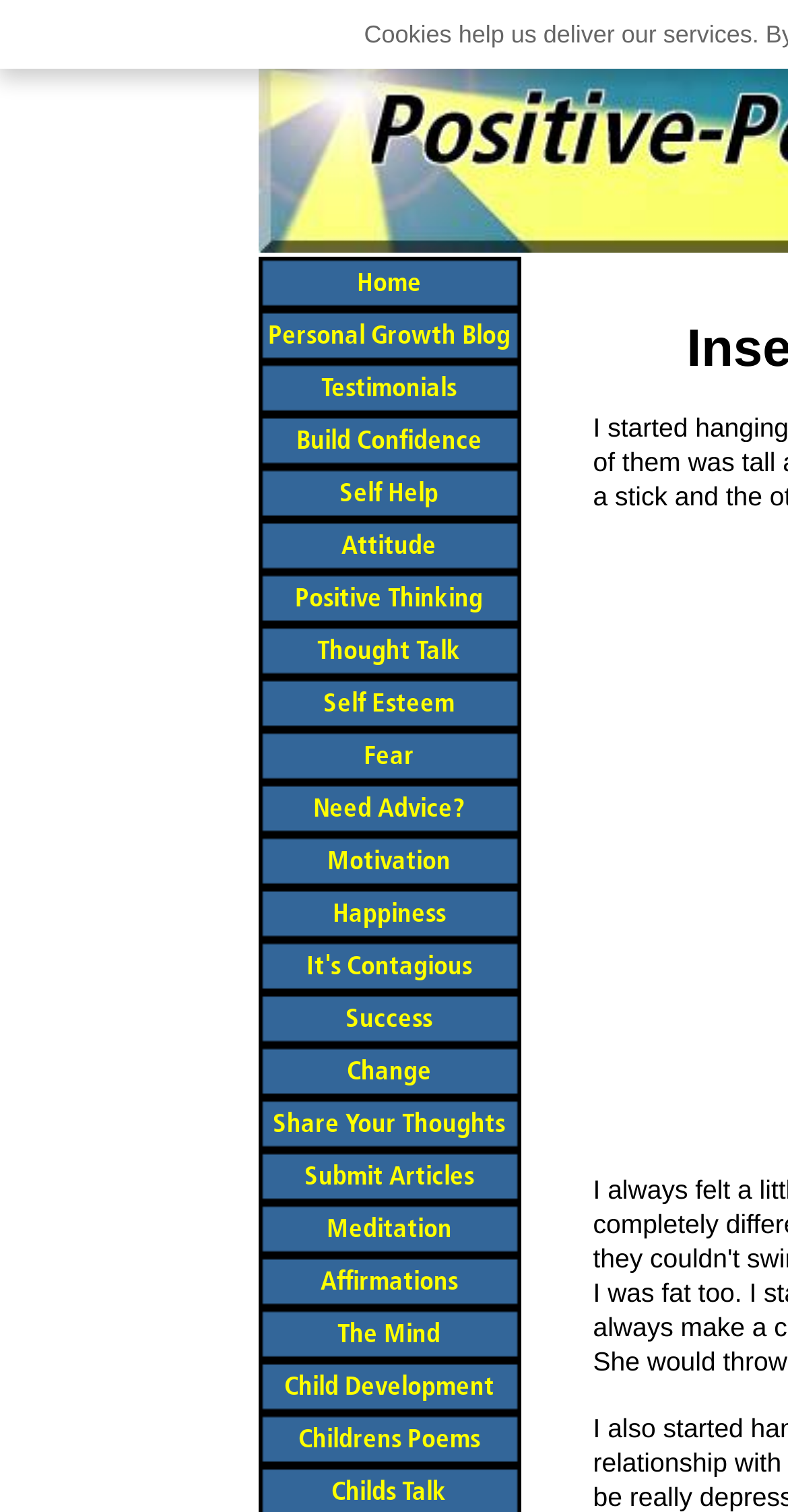Locate the bounding box coordinates of the element I should click to achieve the following instruction: "explore self esteem".

[0.327, 0.448, 0.66, 0.483]